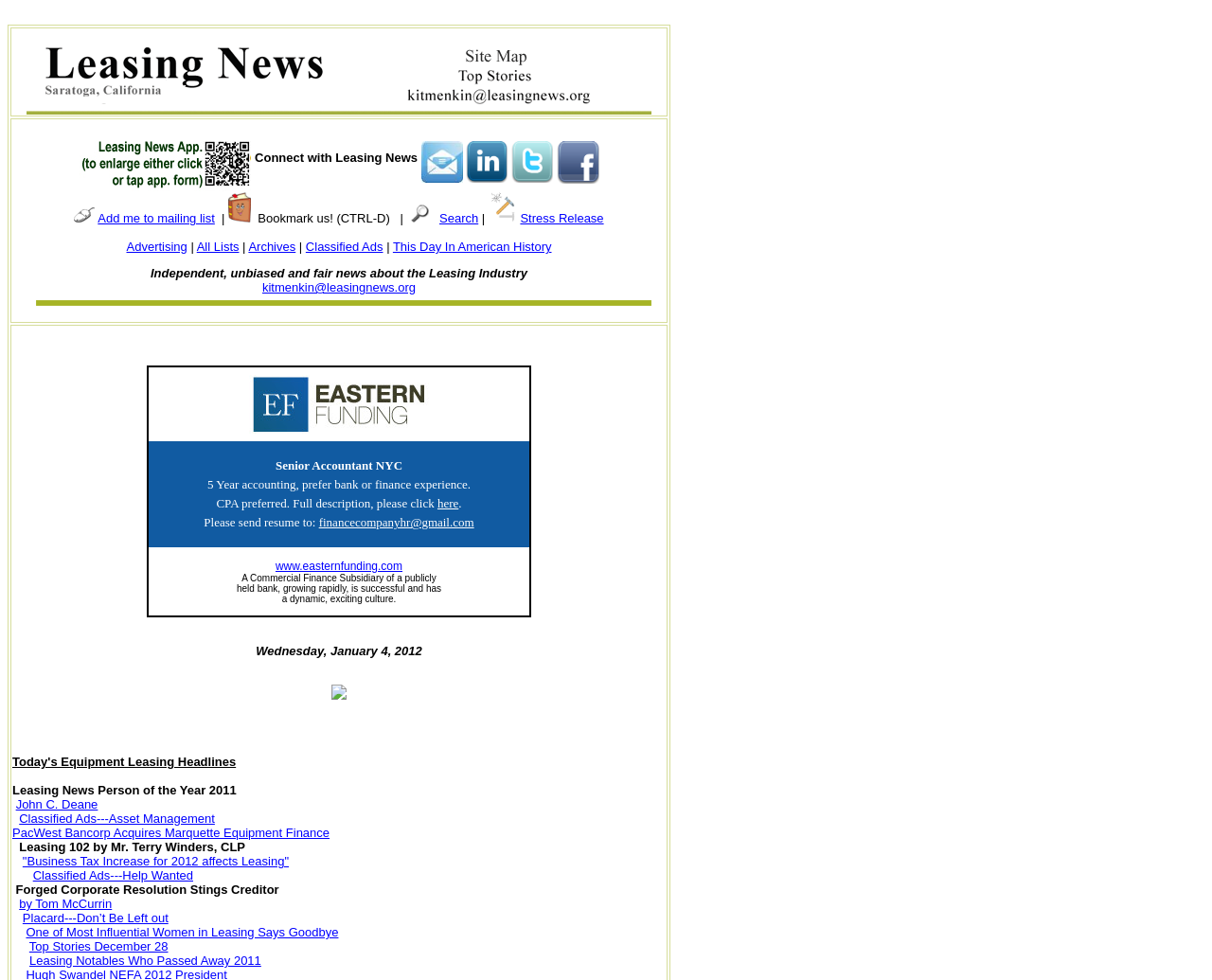Provide the bounding box coordinates for the UI element described in this sentence: "Placard---Don’t Be Left out". The coordinates should be four float values between 0 and 1, i.e., [left, top, right, bottom].

[0.019, 0.929, 0.139, 0.944]